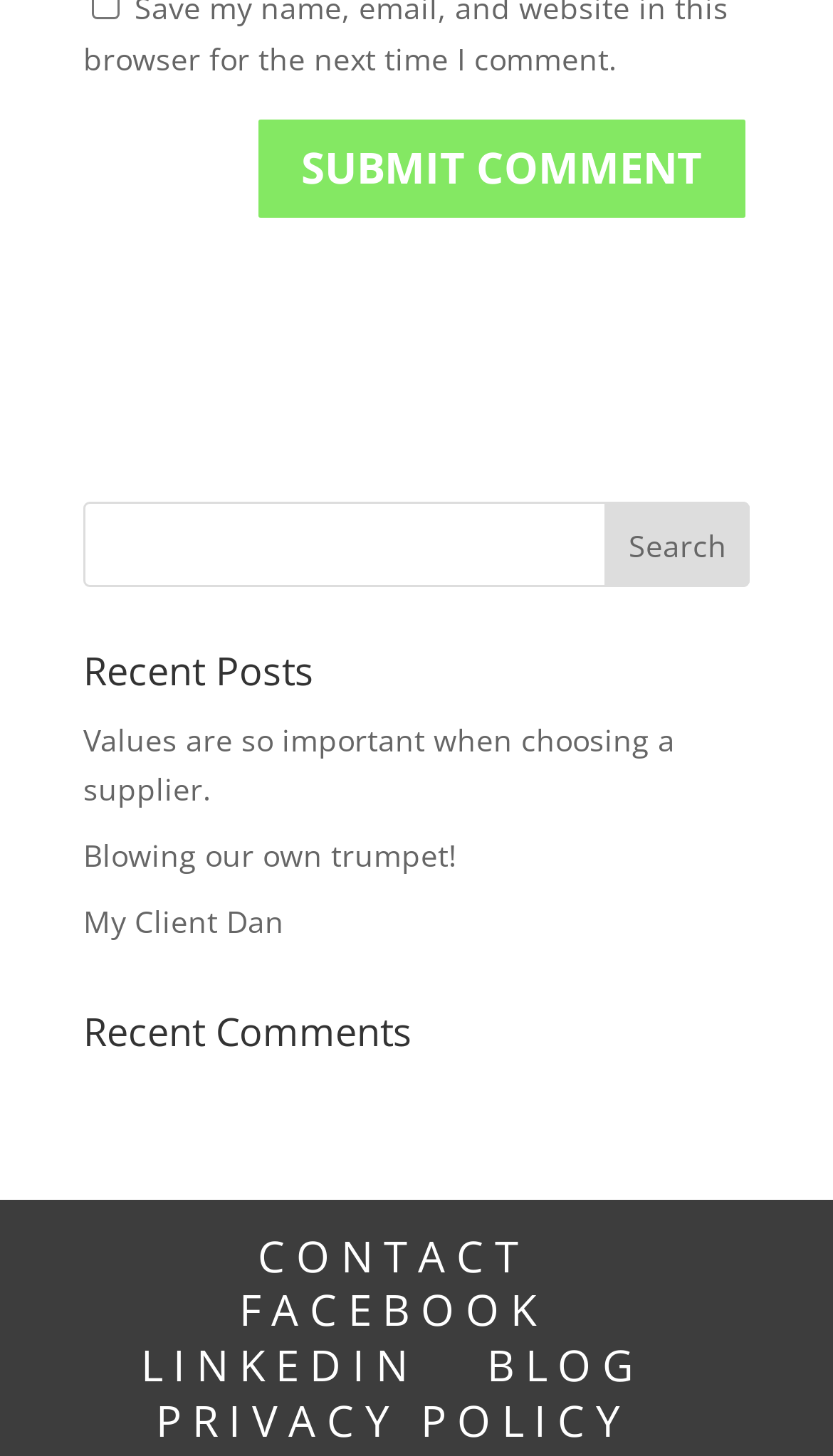With reference to the screenshot, provide a detailed response to the question below:
How many recent posts are listed?

Under the 'Recent Posts' heading, there are three links listed, which are likely the titles of recent posts on the webpage. These links are 'Values are so important when choosing a supplier.', 'Blowing our own trumpet!', and 'My Client Dan'.